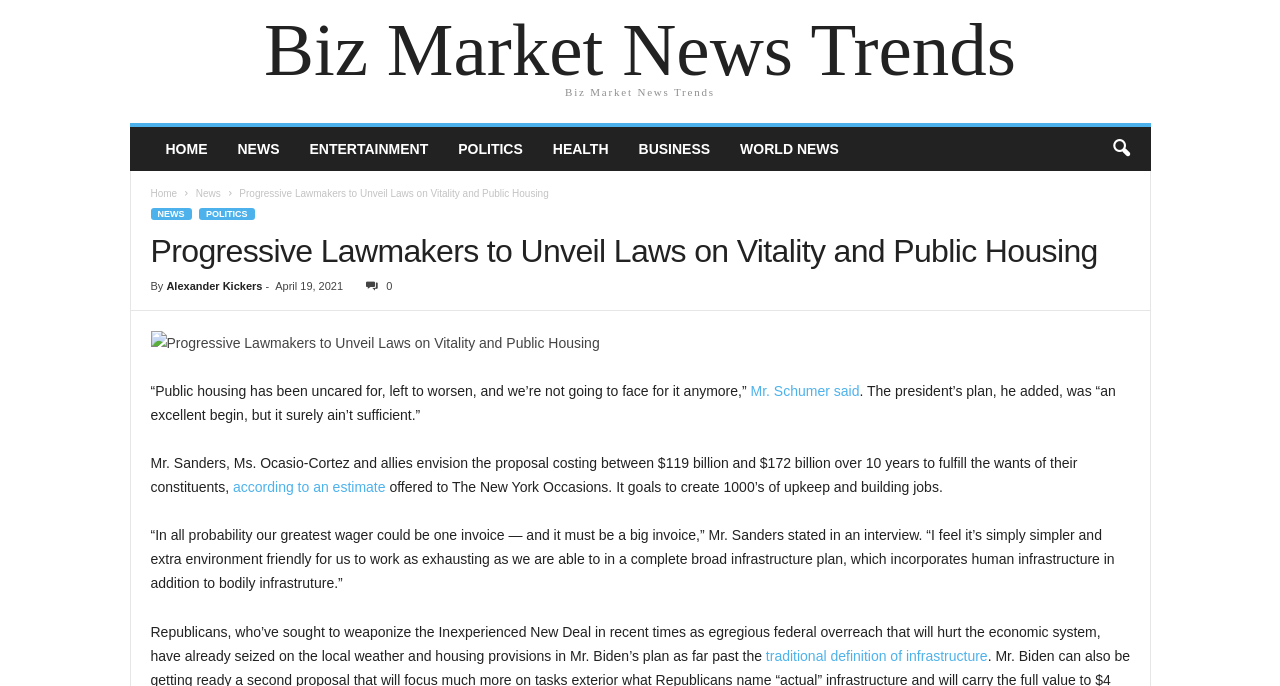What is the topic of the article?
Please provide an in-depth and detailed response to the question.

I looked at the article and read the title and the content. The title mentions 'Vitality and Public Housing' and the content talks about a proposal to improve public housing, so I infer that the topic of the article is public housing.